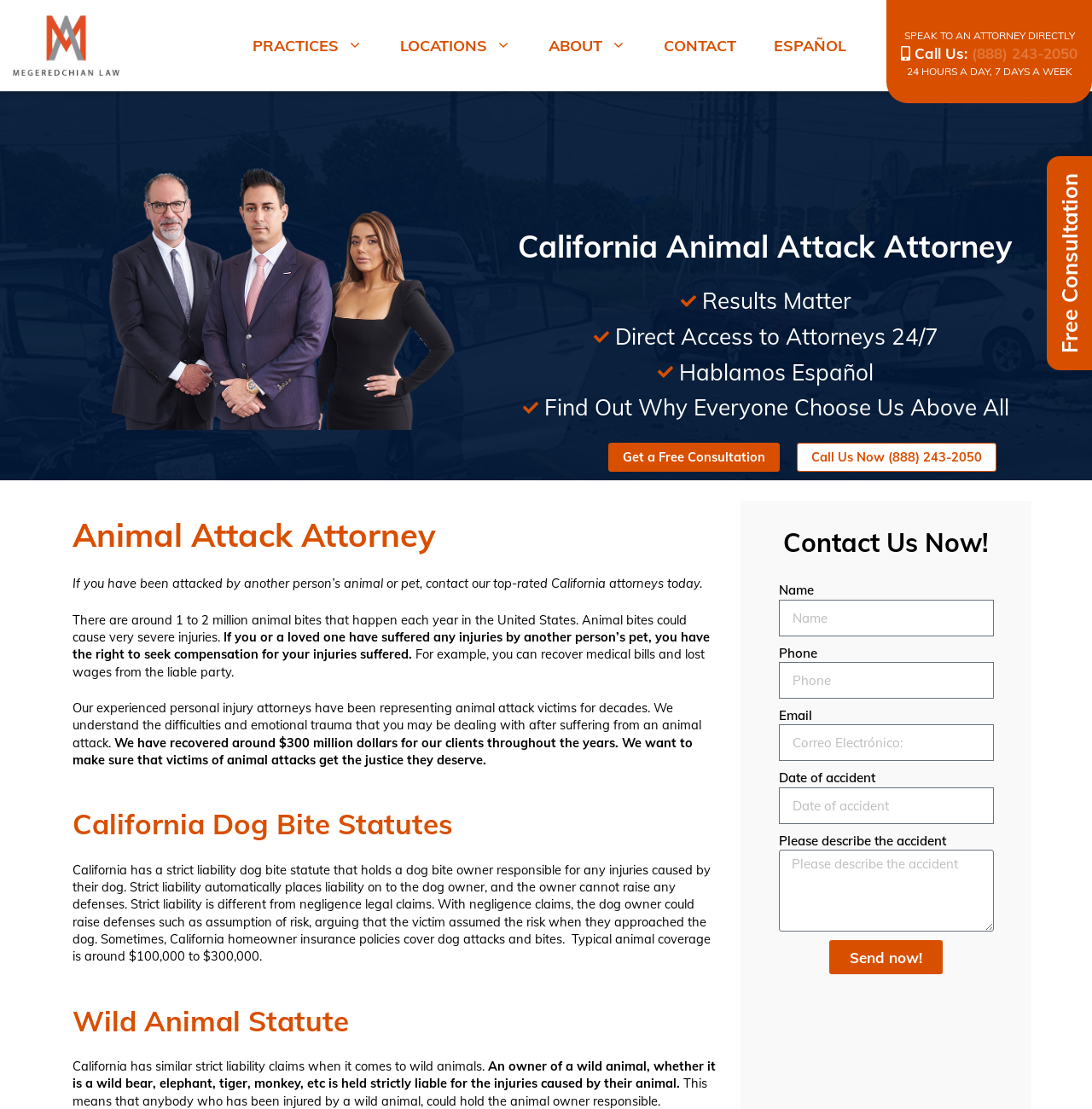Utilize the details in the image to thoroughly answer the following question: What is the phone number to call for a free consultation?

The phone number can be found in the banner section of the webpage, where it is written 'Call Us:' followed by the phone number '(888) 243-2050'. Additionally, it is also mentioned in the link 'Call Us Now (888) 243-2050'.